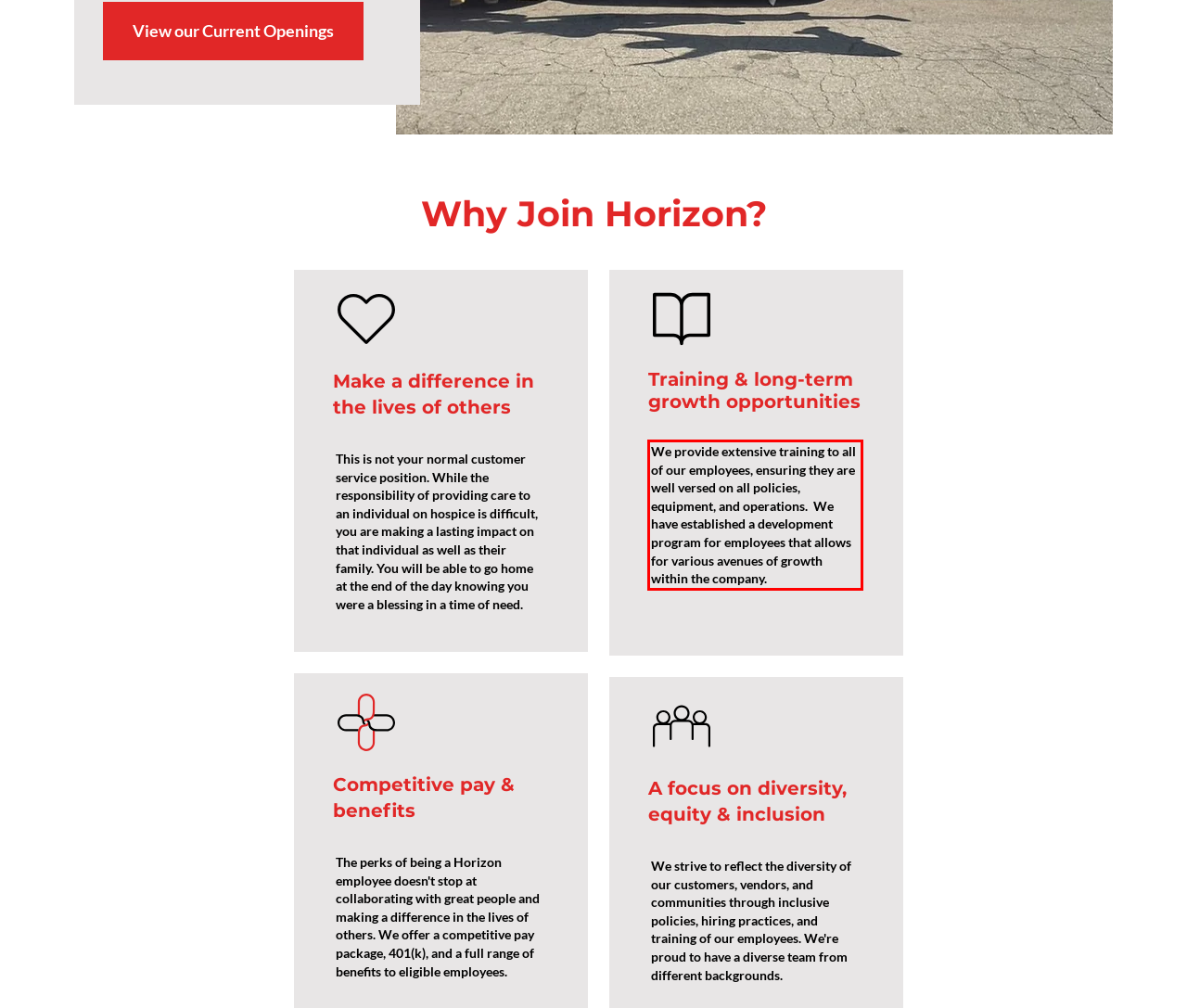Please extract the text content within the red bounding box on the webpage screenshot using OCR.

We provide extensive training to all of our employees, ensuring they are well versed on all policies, equipment, and operations. We have established a development program for employees that allows for various avenues of growth within the company.